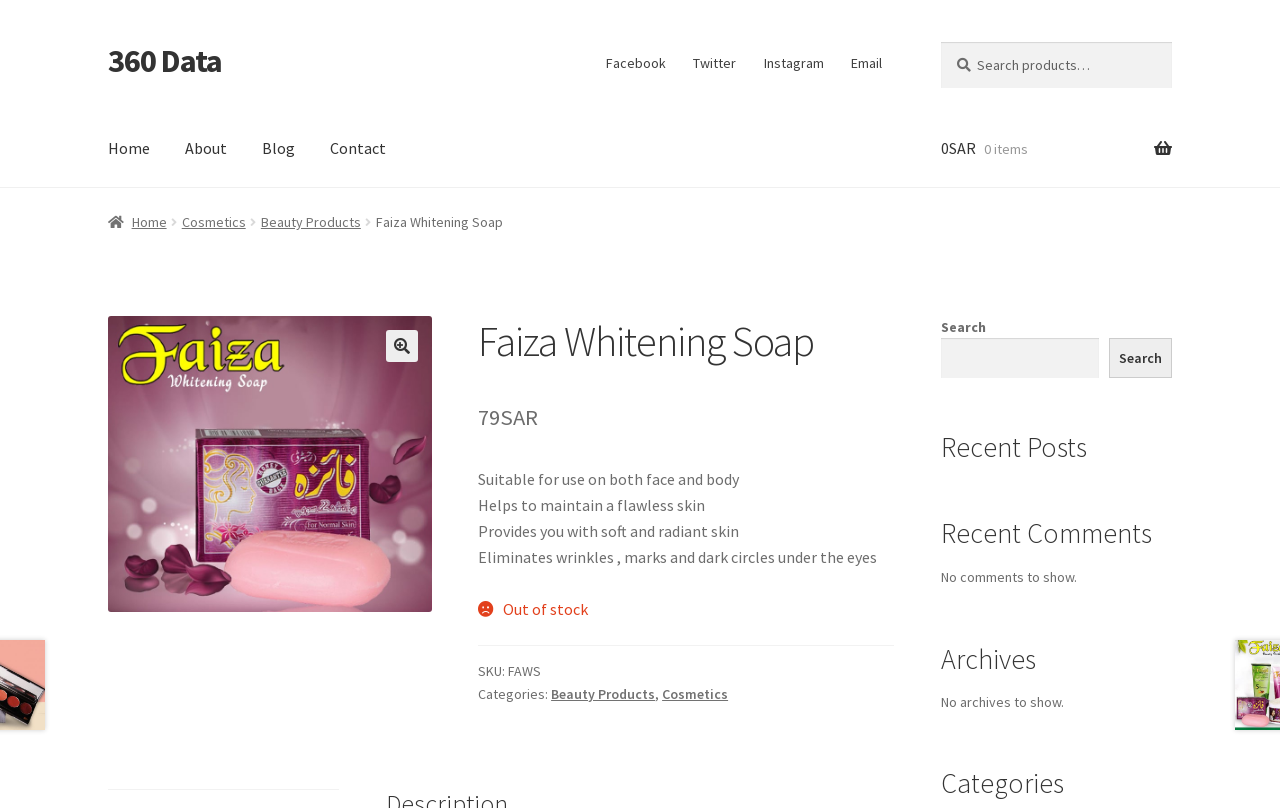Provide a single word or phrase answer to the question: 
What is the current stock status of the product?

Out of stock